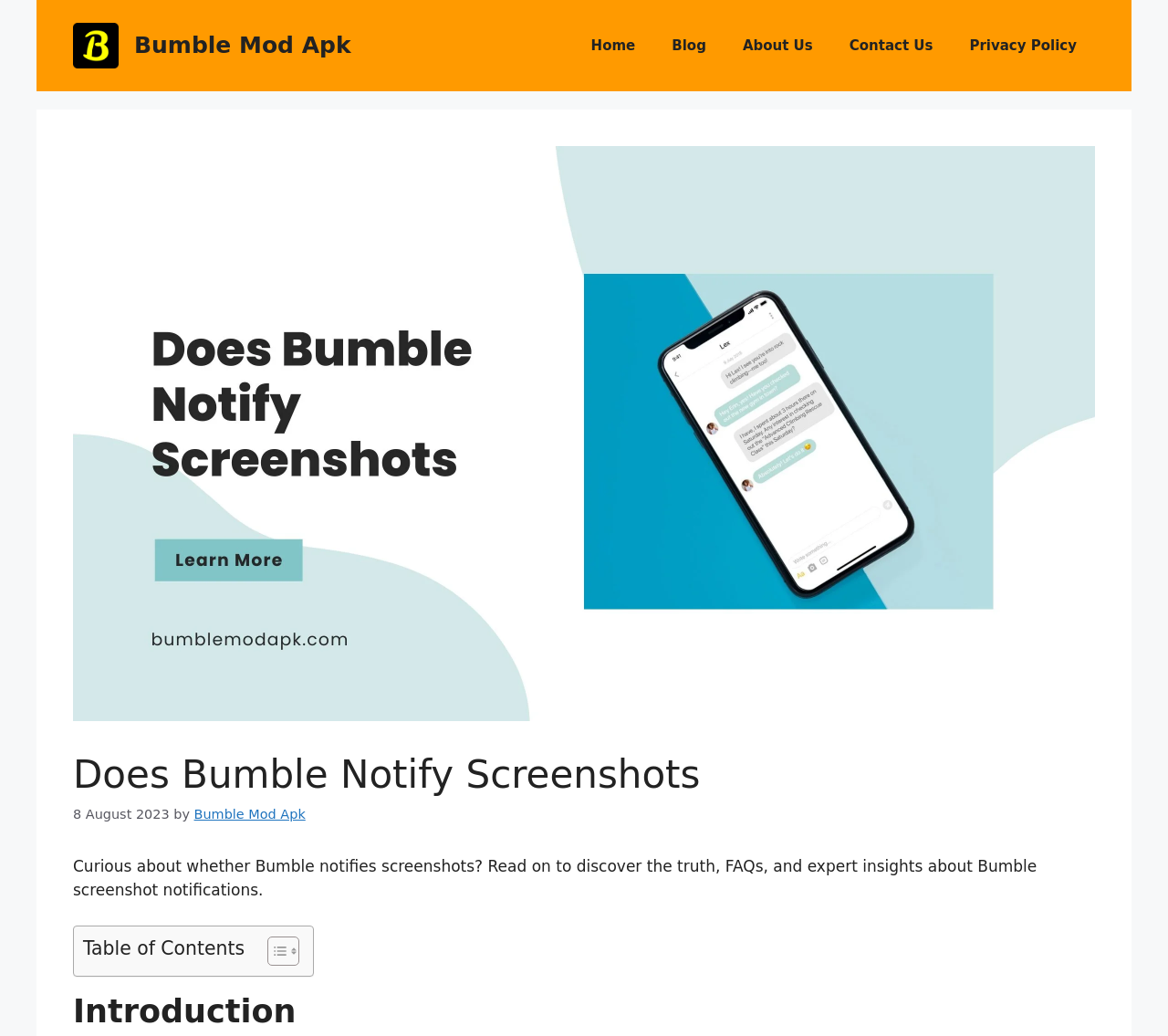Please determine the bounding box coordinates of the section I need to click to accomplish this instruction: "Read the article about Bumble screenshot notifications".

[0.062, 0.828, 0.888, 0.868]